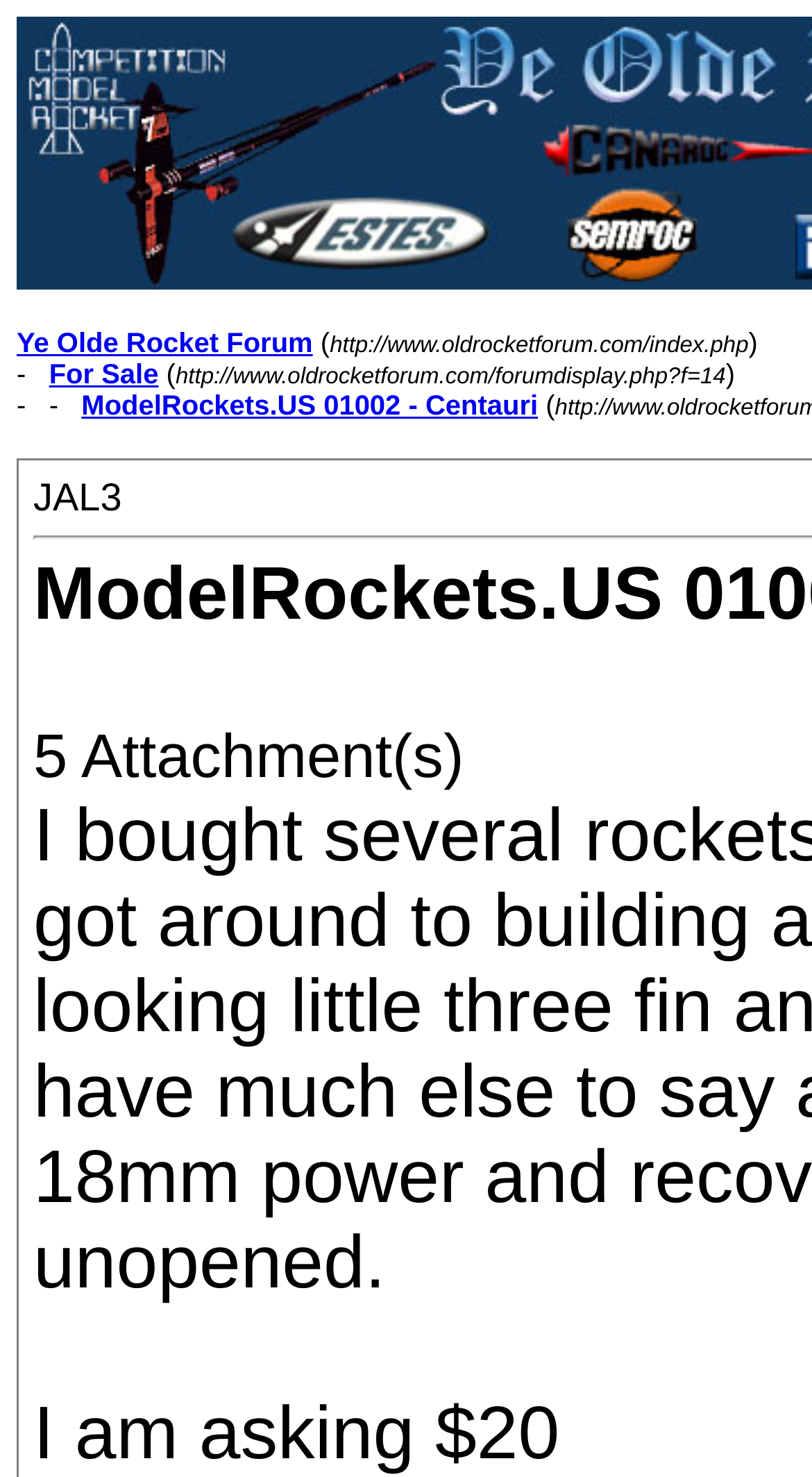What is the URL of the forum?
Give a comprehensive and detailed explanation for the question.

I found the answer by looking at the text 'http://www.oldrocketforum.com/index.php' which is located next to the link 'Ye Olde Rocket Forum'.